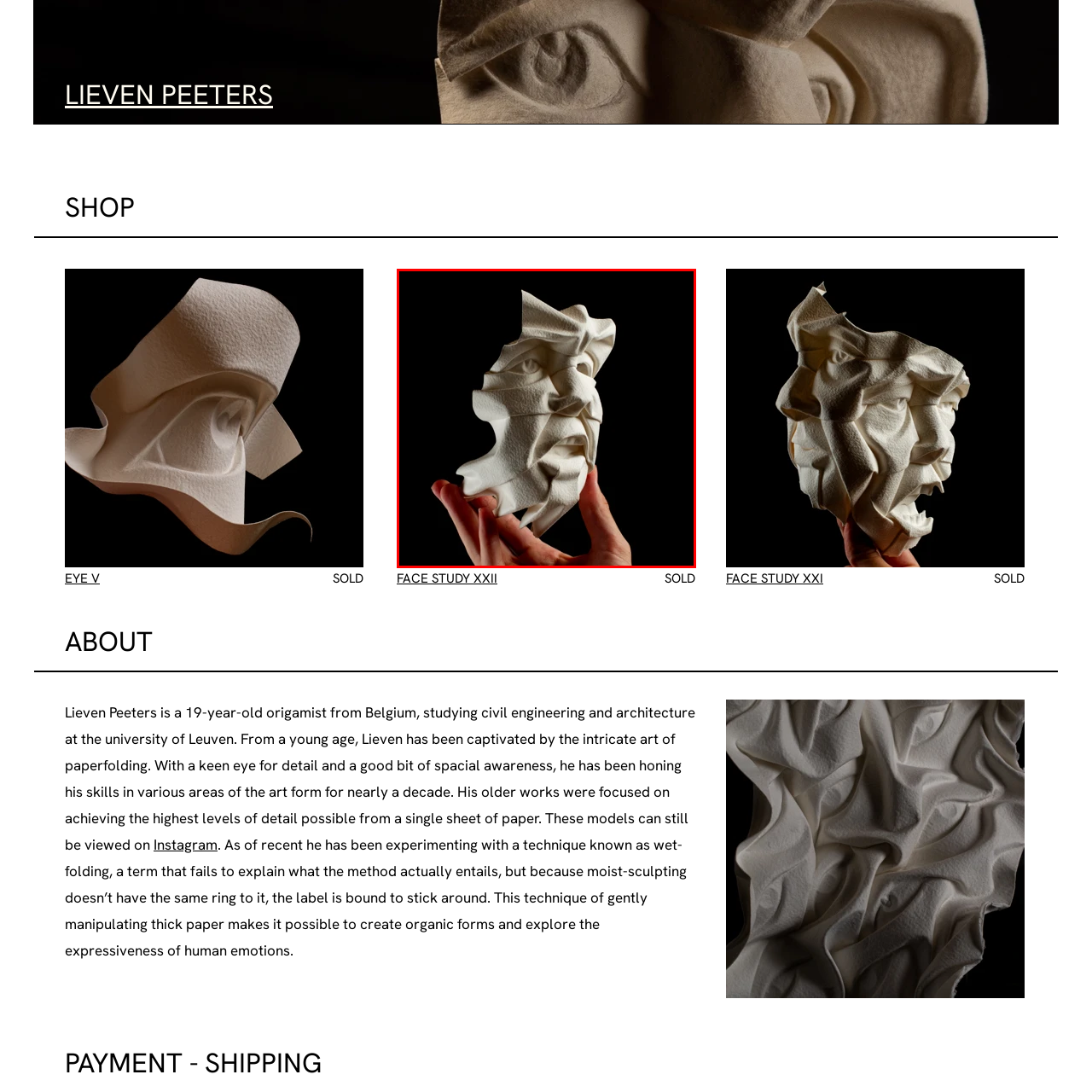Please look at the image highlighted by the red bounding box and provide a single word or phrase as an answer to this question:
Where is the origamist from?

Belgium